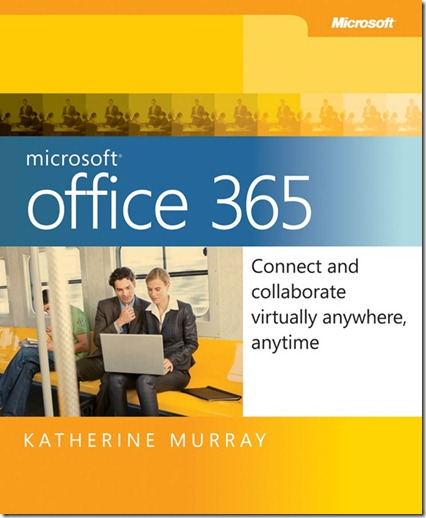Provide a comprehensive description of the image.

The image showcases the cover of the book titled "Microsoft Office 365," authored by Katherine Murray. The design features a vibrant blue and orange color scheme, prominently displaying the title in bold white lettering. Below the title, the tagline emphasizes the book’s focus on the flexibility and connectivity offered by Office 365: "Connect and collaborate virtually anywhere, anytime." Illustrating a modern work environment, the cover includes an image of a man and a woman engaged in discussion with a laptop, set against a backdrop suggesting a casual, collaborative workspace. This book aims to provide readers with insights on utilizing Office 365 for enhanced productivity and collaboration in various settings.